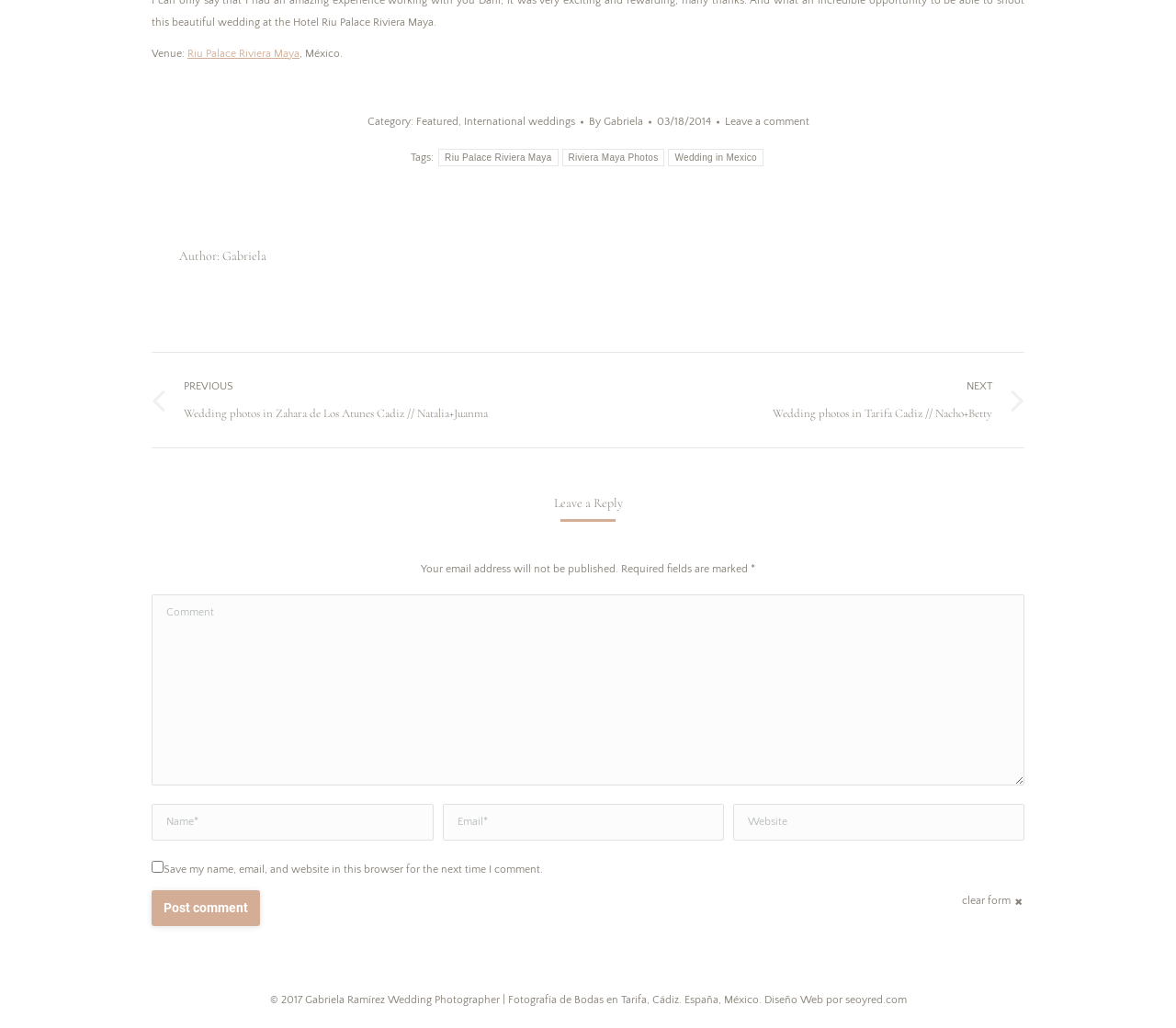Specify the bounding box coordinates of the area to click in order to follow the given instruction: "Enter your name."

[0.129, 0.782, 0.368, 0.817]